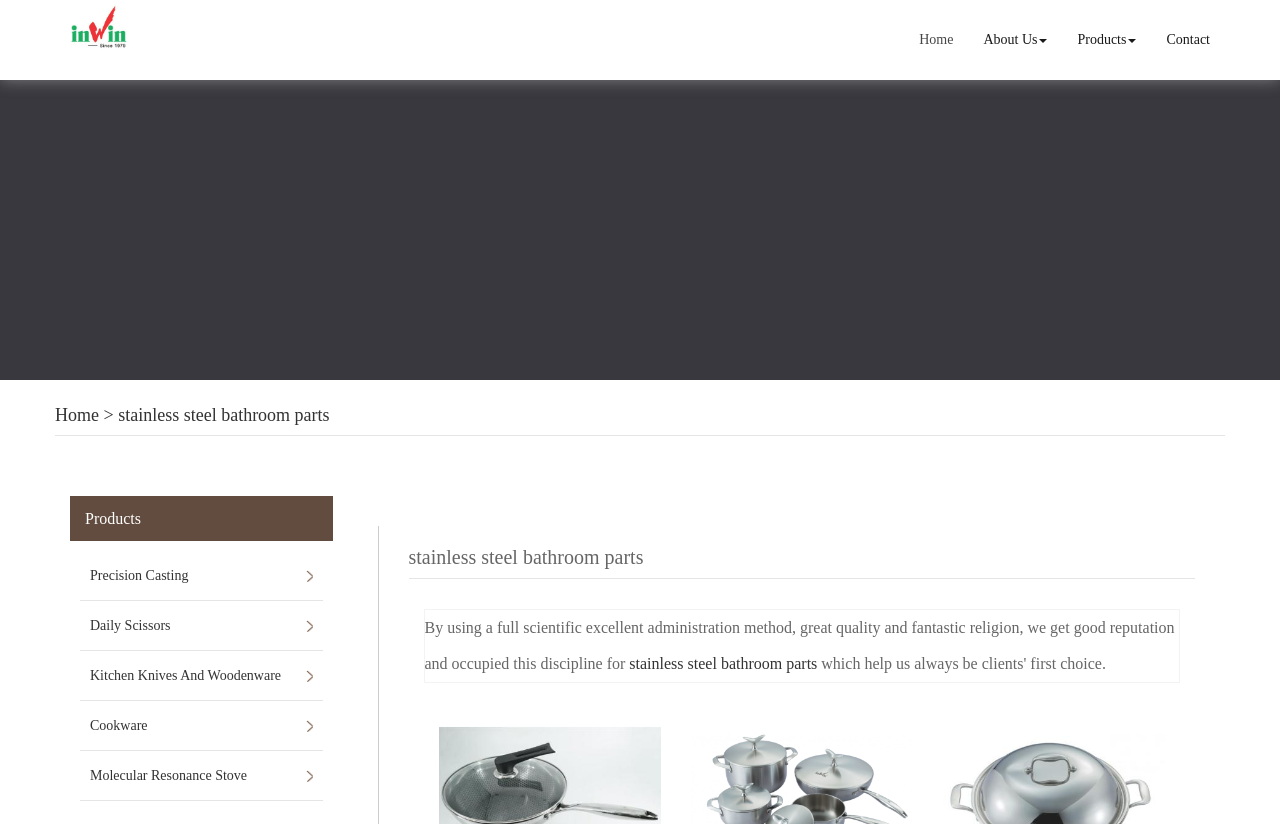Give a one-word or short-phrase answer to the following question: 
What is the company name?

GUANGDONG INWIN INDUSTRIAL GROUP CO.,LTD.